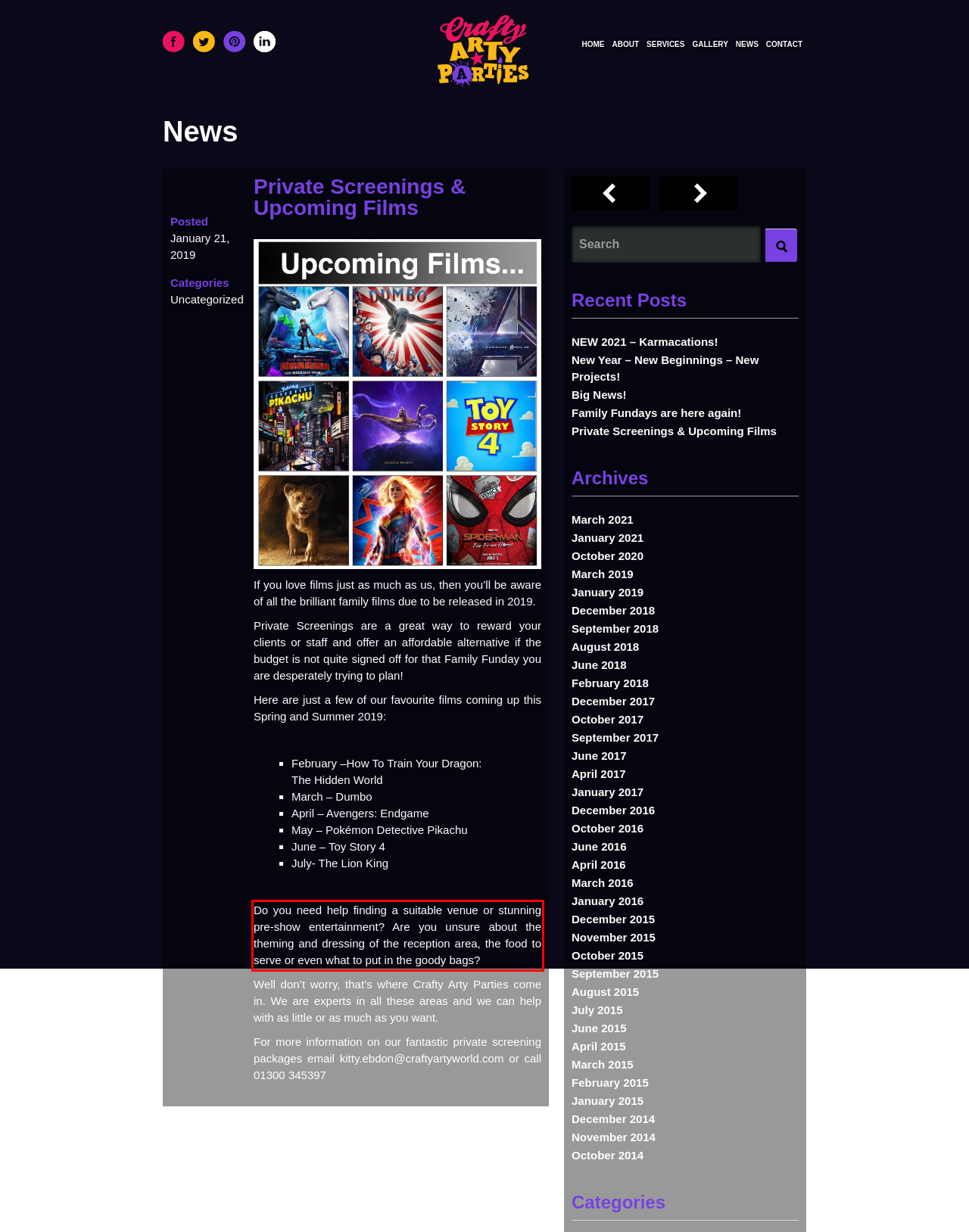From the screenshot of the webpage, locate the red bounding box and extract the text contained within that area.

Do you need help finding a suitable venue or stunning pre-show entertainment? Are you unsure about the theming and dressing of the reception area, the food to serve or even what to put in the goody bags?